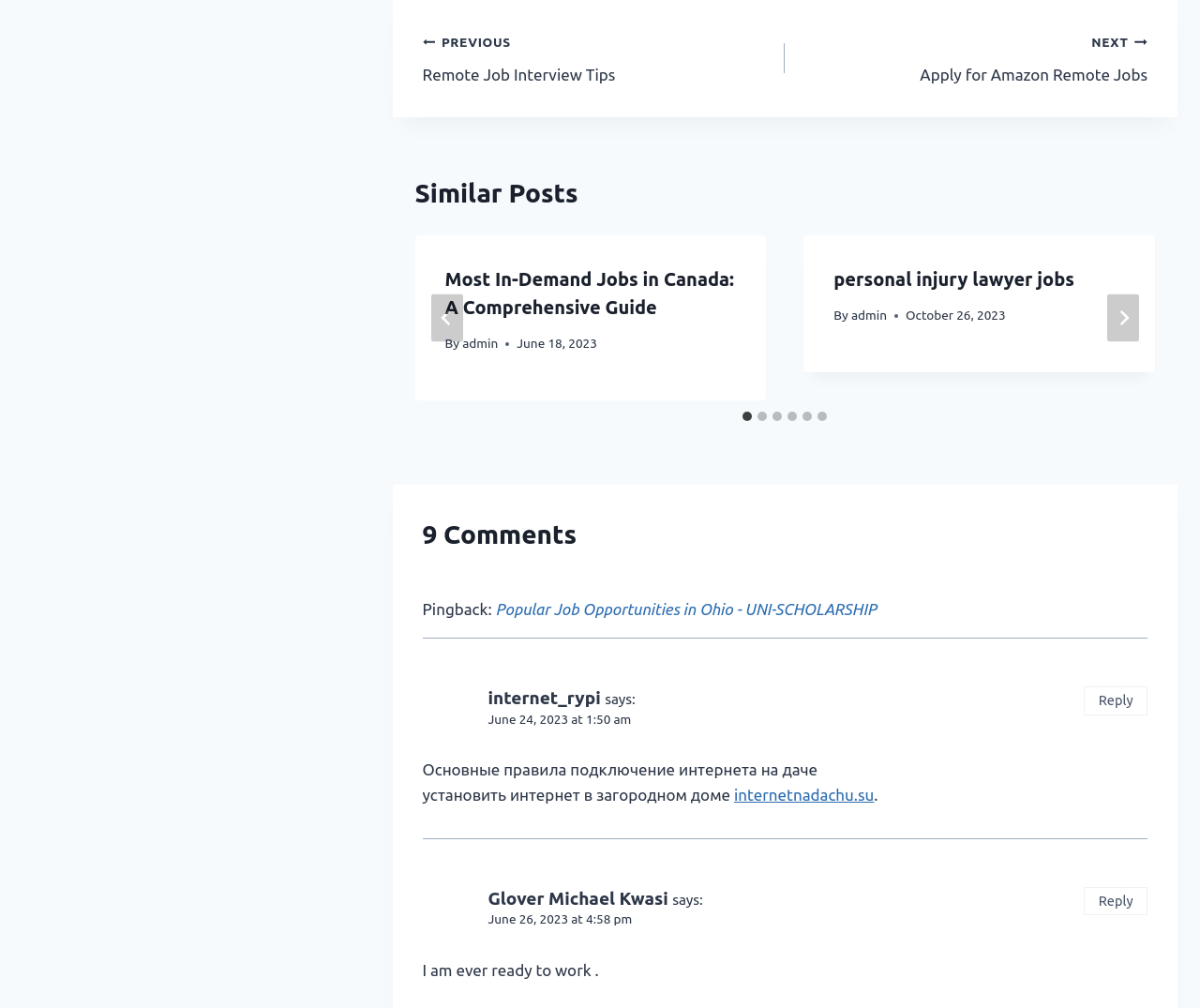What is the title of the first article?
Look at the image and provide a detailed response to the question.

I found the title of the first article by looking at the heading element inside the first tabpanel, which is '1 of 6'. The heading element has the text 'Most In-Demand Jobs in Canada: A Comprehensive Guide', so I extracted the main title from it.